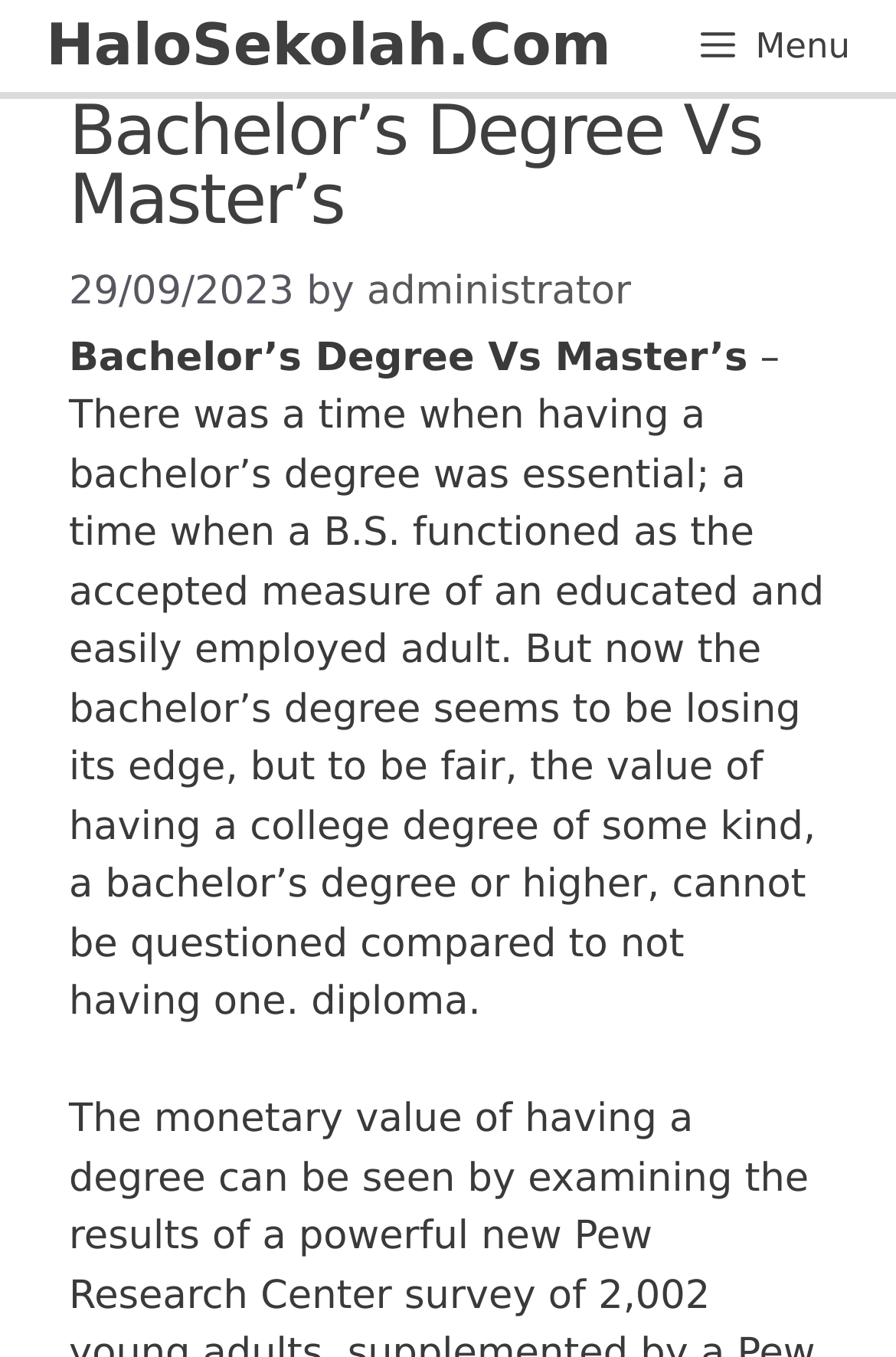Identify and provide the main heading of the webpage.

Bachelor’s Degree Vs Master’s